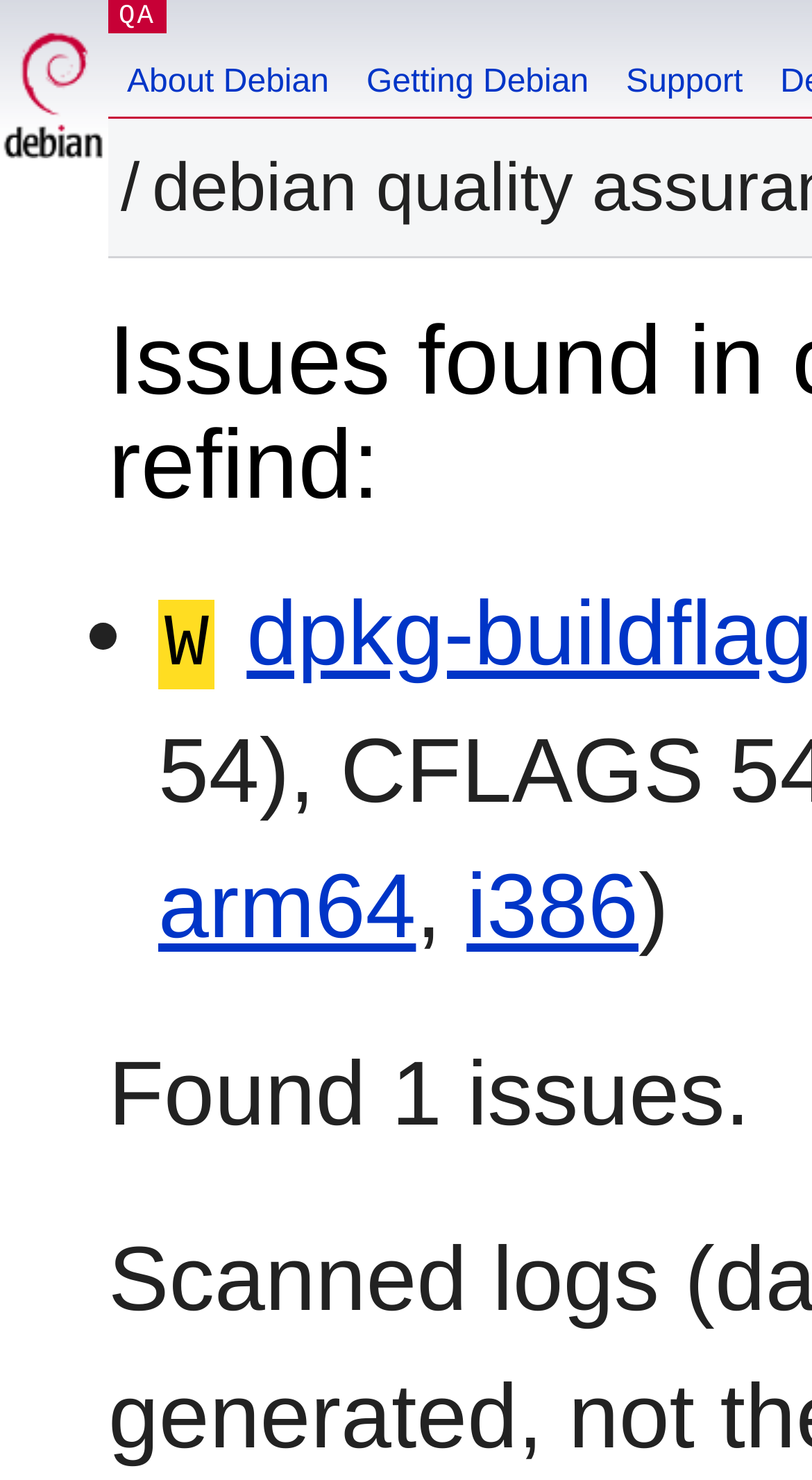What is the purpose of this webpage?
Refer to the image and give a detailed answer to the question.

The answer can be inferred from the title of the webpage 'buildd log scanner' and the content of the webpage, which suggests that the webpage is used to scan logs and find issues.